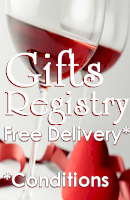Generate a comprehensive description of the image.

The image prominently features a stylish "Gifts Registry" title, set against a soft, elegant background that showcases two full glasses of red wine, symbolizing celebration and indulgence. Below the title, the phrase "Free Delivery*" underscores an attractive offer, likely enticing customers to explore their gift options. Accompanying this is a note on "Conditions*" hinting at specific terms that apply to the offer. The overall composition is complemented by decorative elements, such as red ribbon, adding a festive touch suitable for special occasions or holidays. This imagery effectively captures the spirit of gifting and thoughtful celebrations.